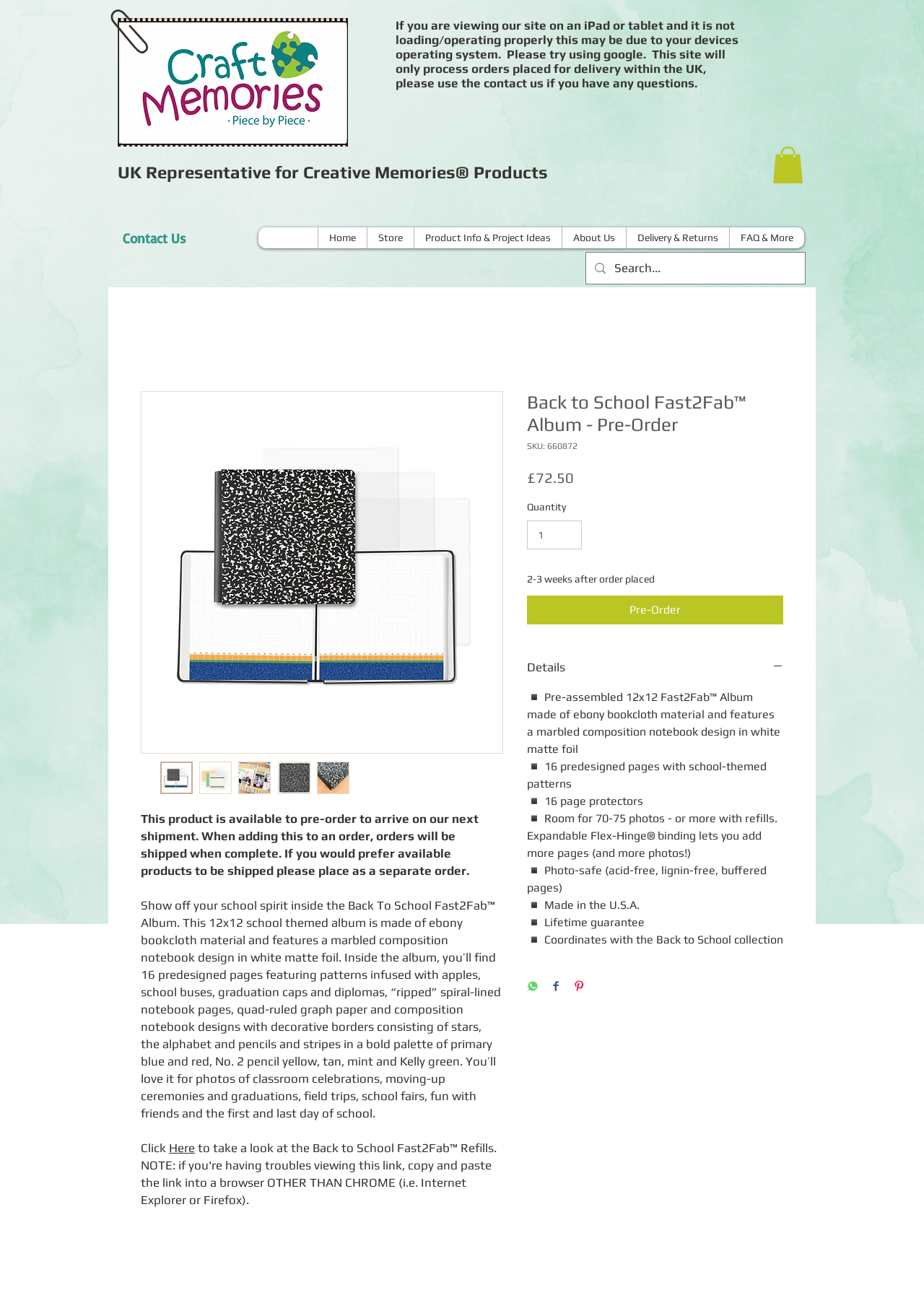What is the theme of the album?
Please provide a single word or phrase answer based on the image.

Back to School